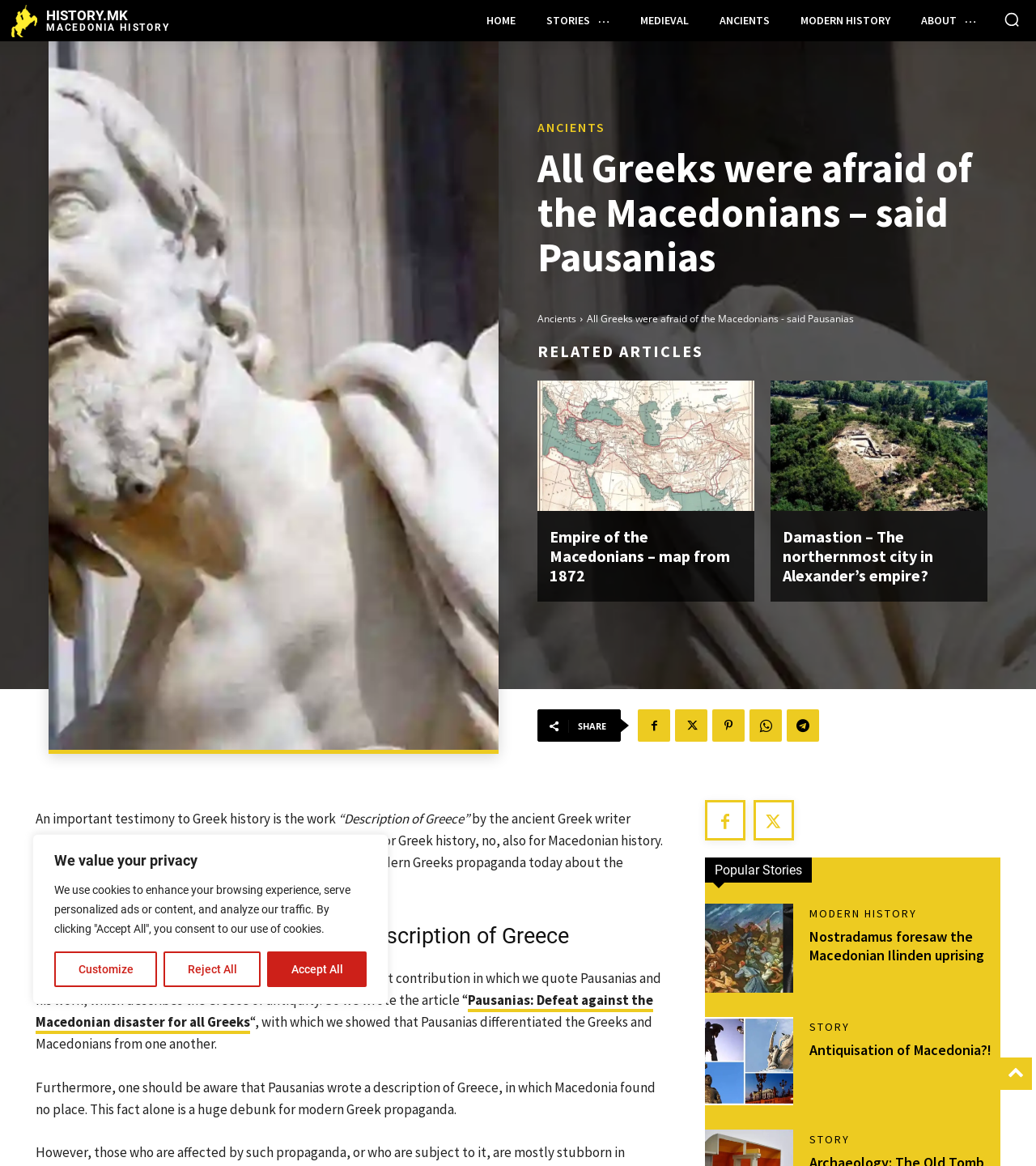Please pinpoint the bounding box coordinates for the region I should click to adhere to this instruction: "Go to the 'Boolean-reasoning' page".

None